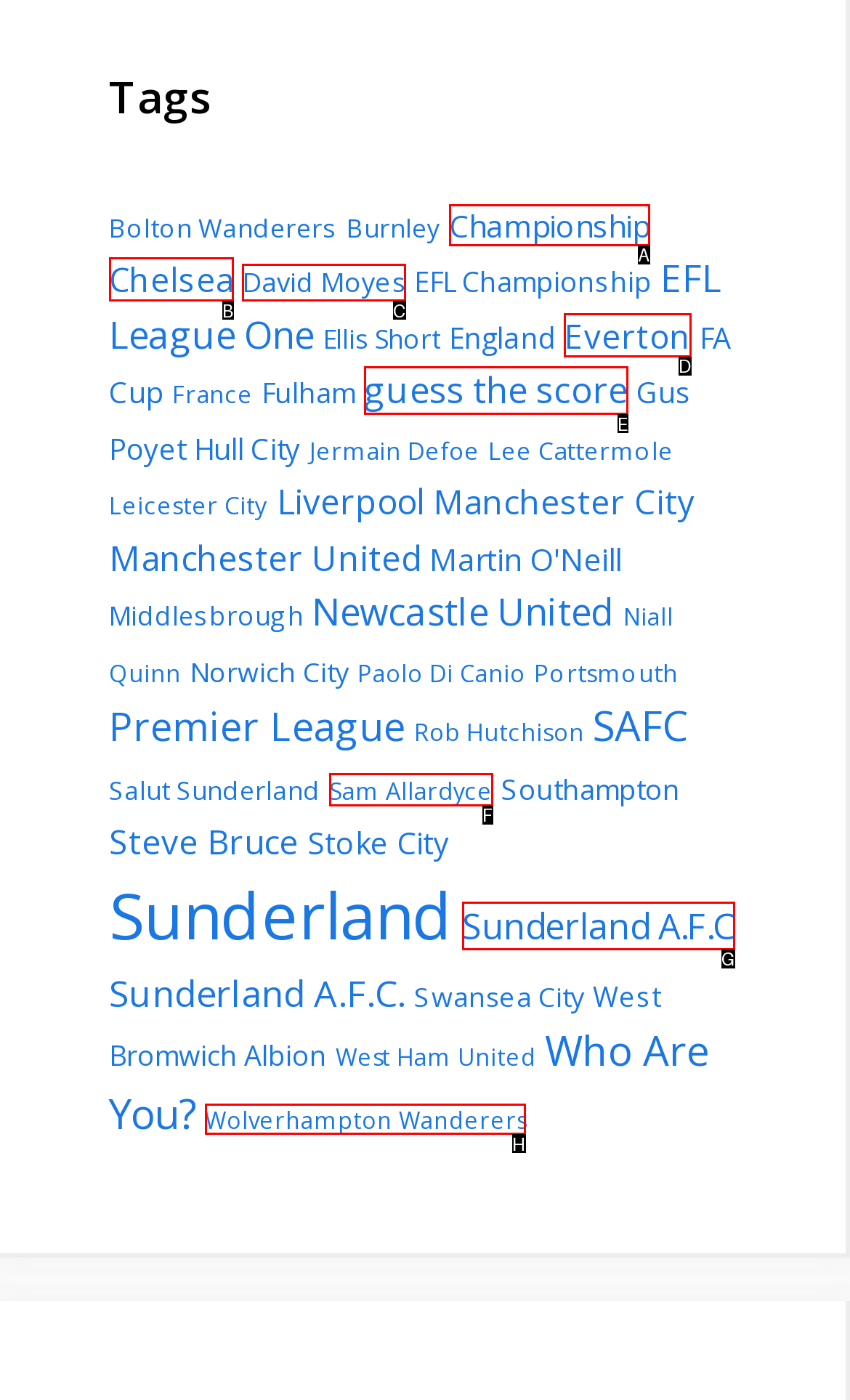Which HTML element should be clicked to fulfill the following task: Read about Everton?
Reply with the letter of the appropriate option from the choices given.

D